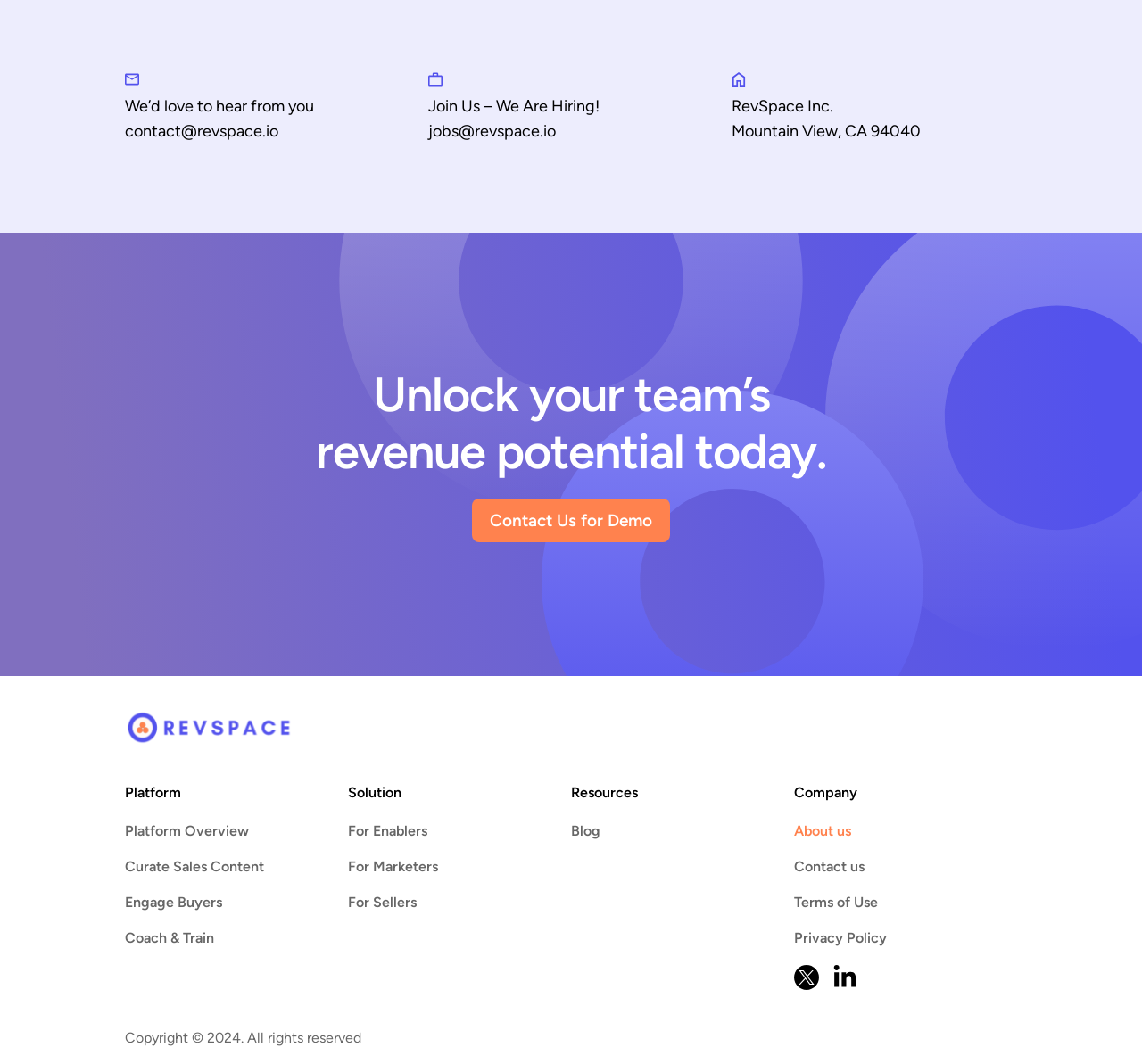Find the bounding box coordinates of the clickable region needed to perform the following instruction: "Read the blog". The coordinates should be provided as four float numbers between 0 and 1, i.e., [left, top, right, bottom].

[0.5, 0.773, 0.695, 0.79]